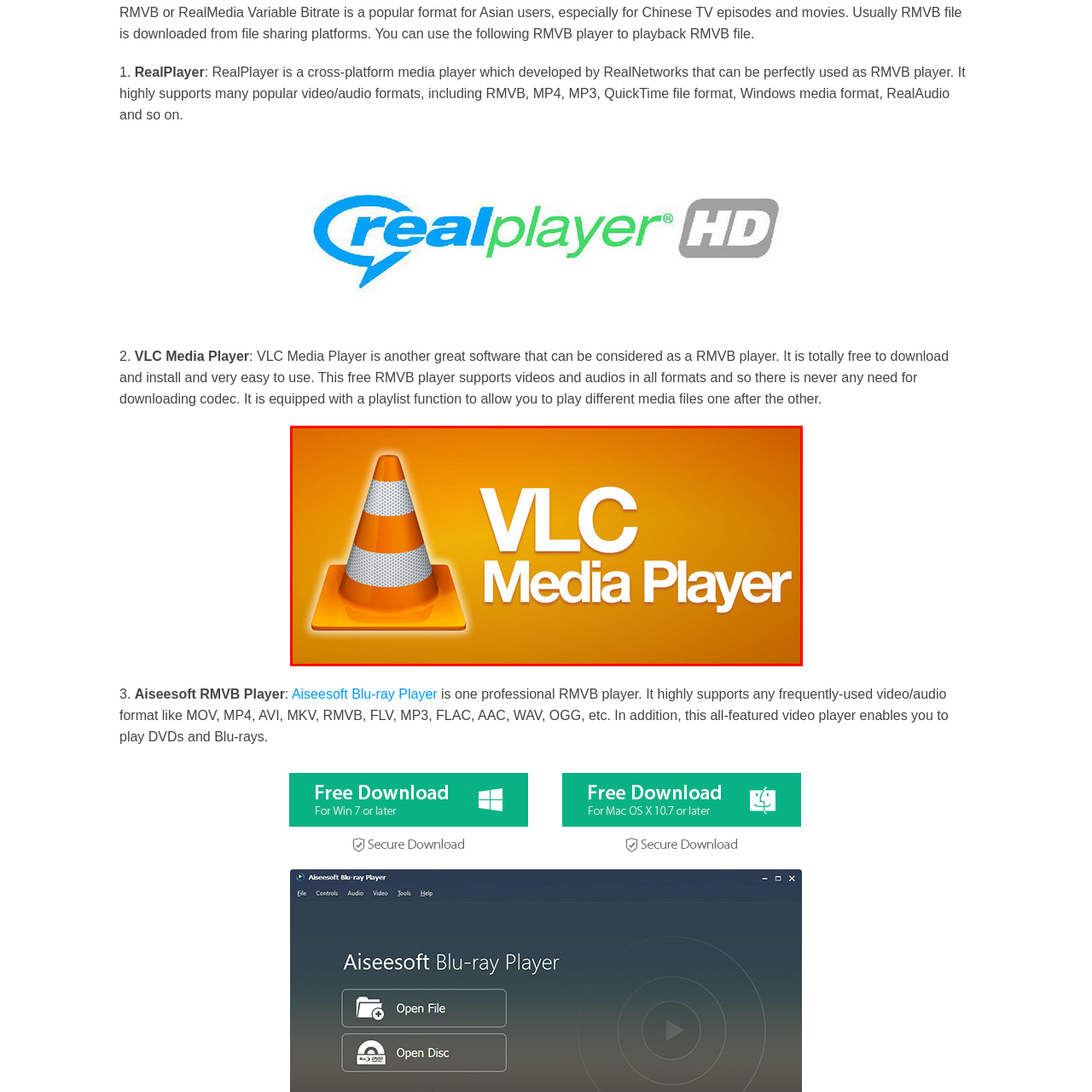Concentrate on the image area surrounded by the red border and answer the following question comprehensively: What is the color of the text 'VLC Media Player'?

The color of the text 'VLC Media Player' is white because the caption states that the name 'VLC Media Player' is displayed in bold white letters, highlighting its status as a versatile media playback solution.